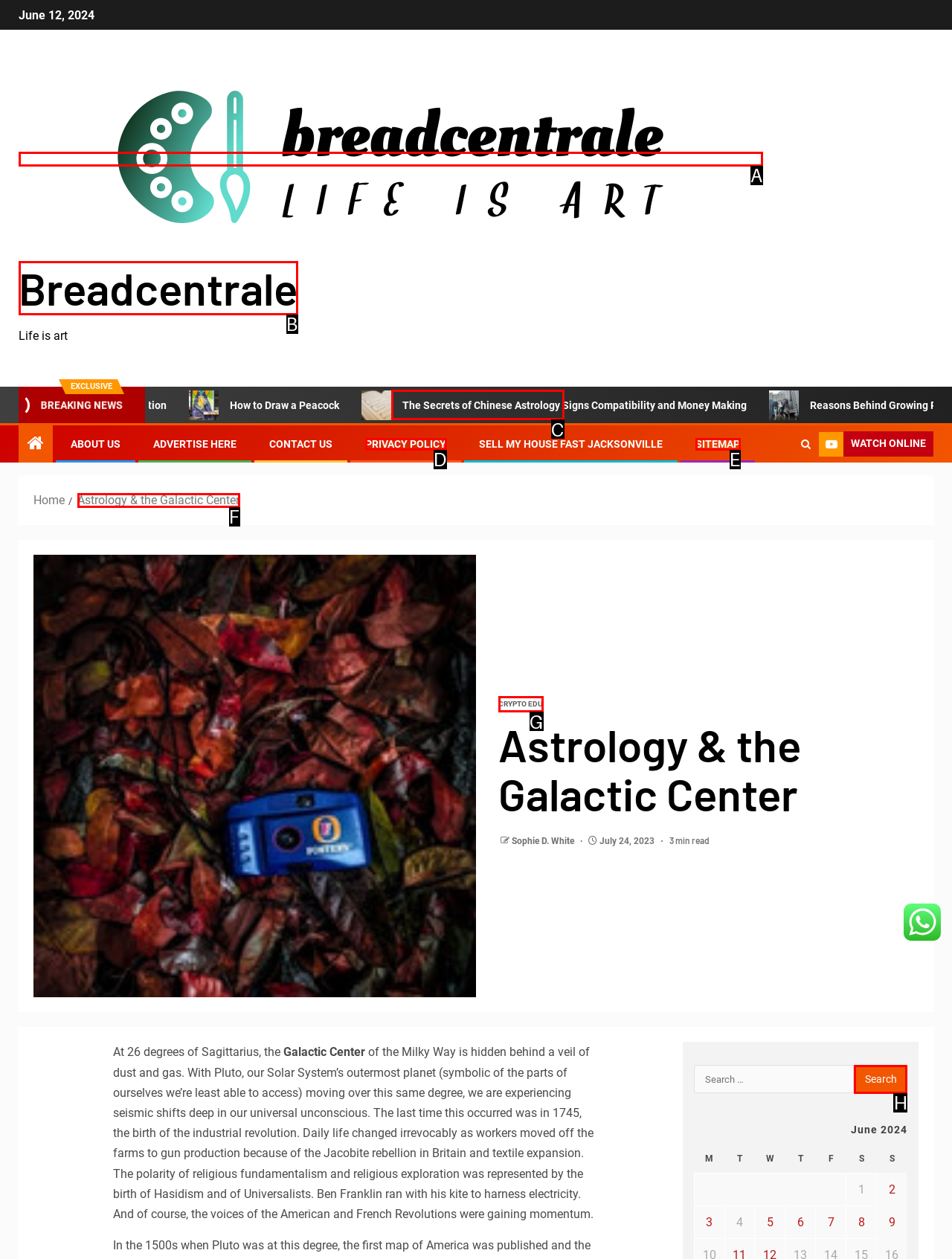Select the appropriate HTML element that needs to be clicked to execute the following task: Click the 'Breadcentrale' link. Respond with the letter of the option.

A